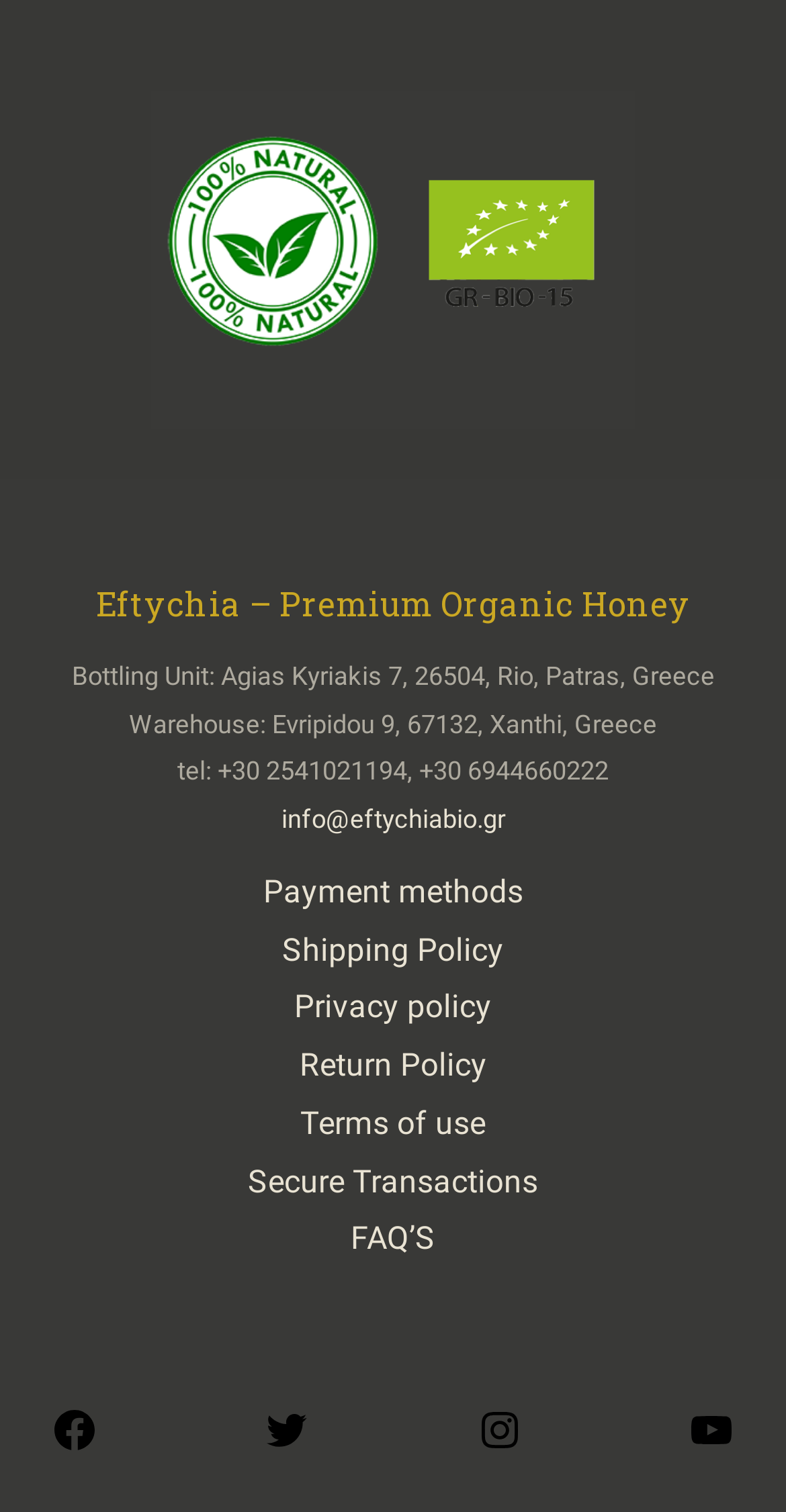Refer to the image and answer the question with as much detail as possible: What is the address of the company's bottling unit?

The address of the bottling unit is mentioned in the footer section of the webpage, specifically in the 'Footer Widget 2' section, where it says 'Bottling Unit: Agias Kyriakis 7, 26504, Rio, Patras, Greece'.